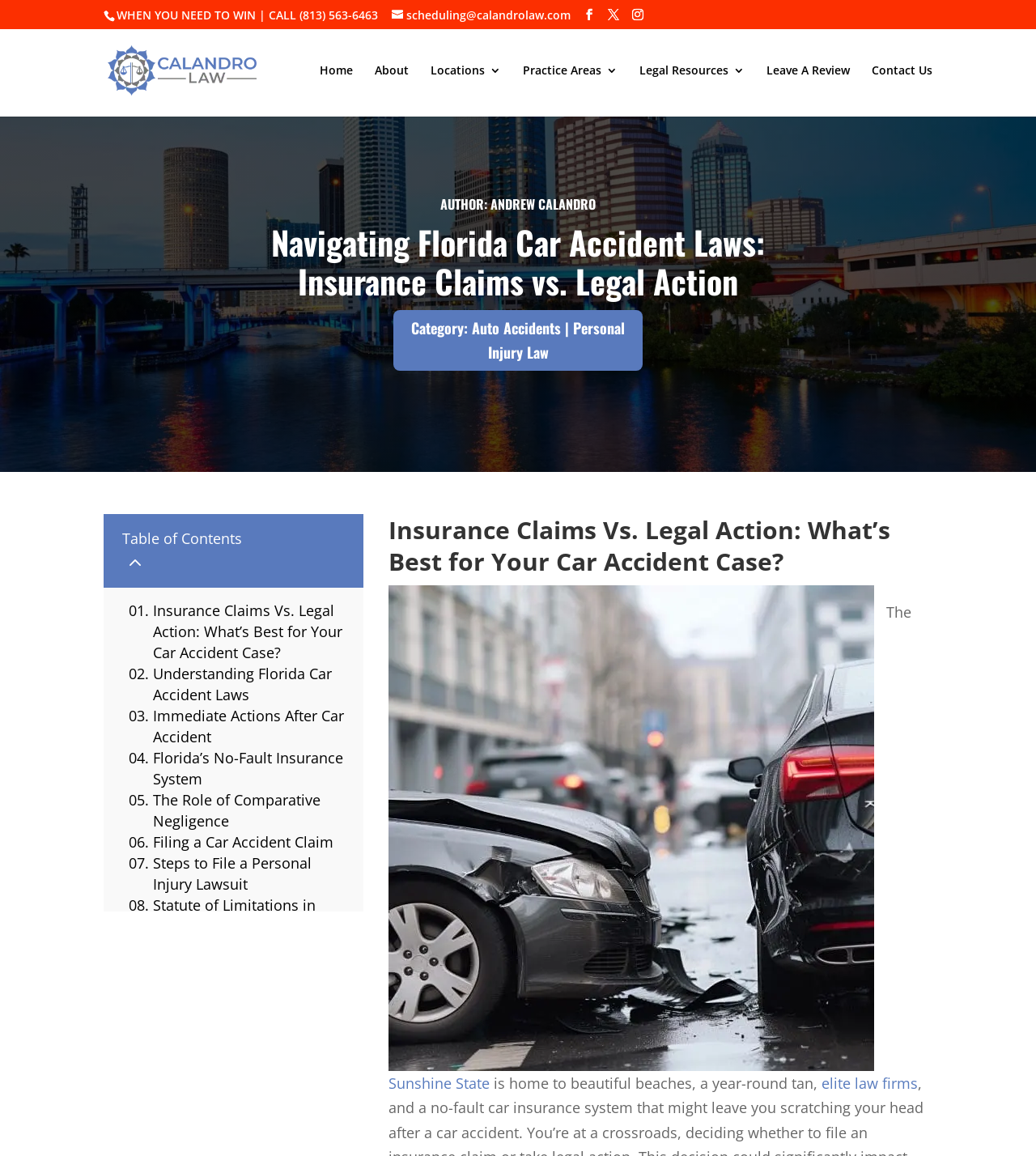Please determine the bounding box coordinates, formatted as (top-left x, top-left y, bottom-right x, bottom-right y), with all values as floating point numbers between 0 and 1. Identify the bounding box of the region described as: Locations

[0.416, 0.056, 0.484, 0.101]